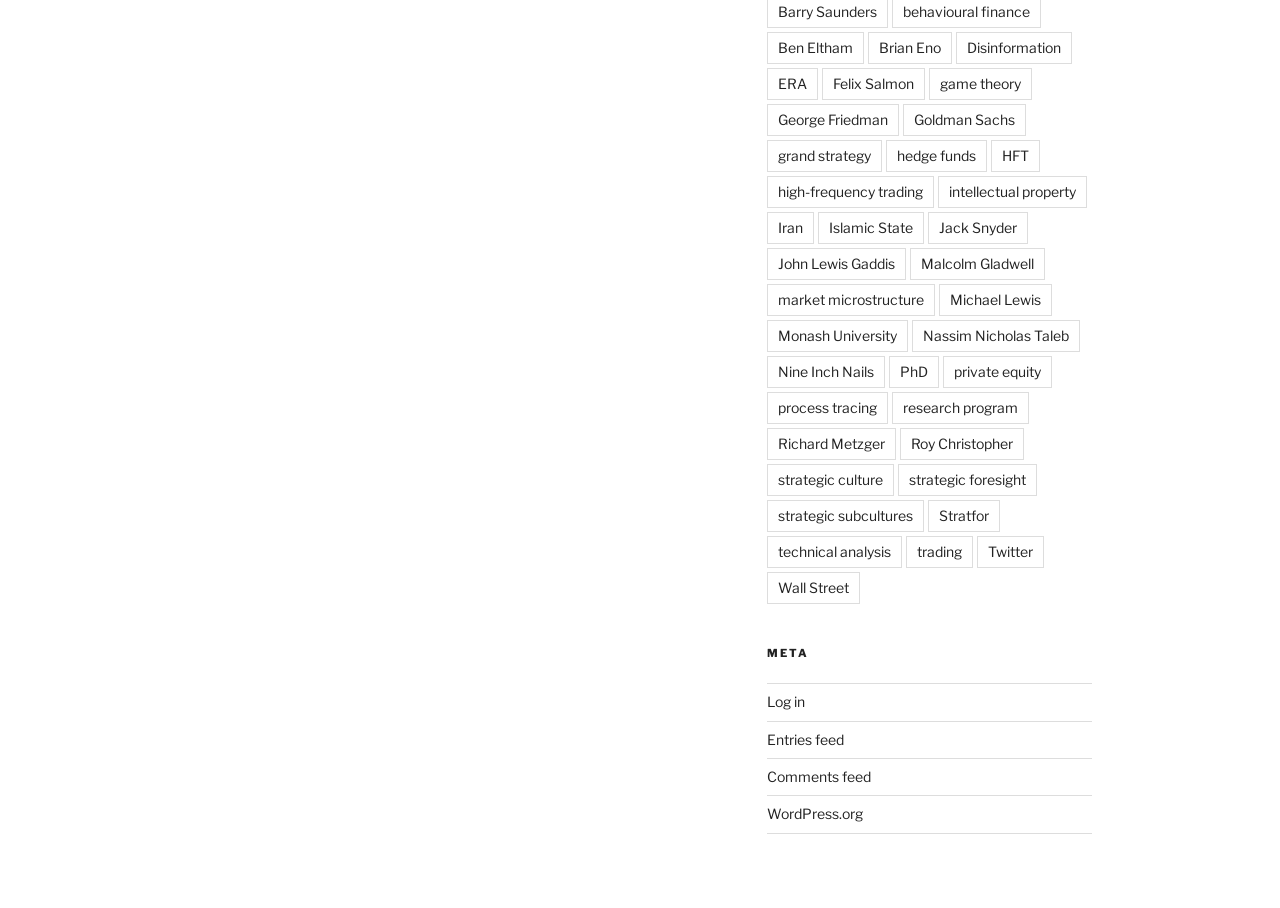How many links are on this webpage?
Based on the image, provide your answer in one word or phrase.

780